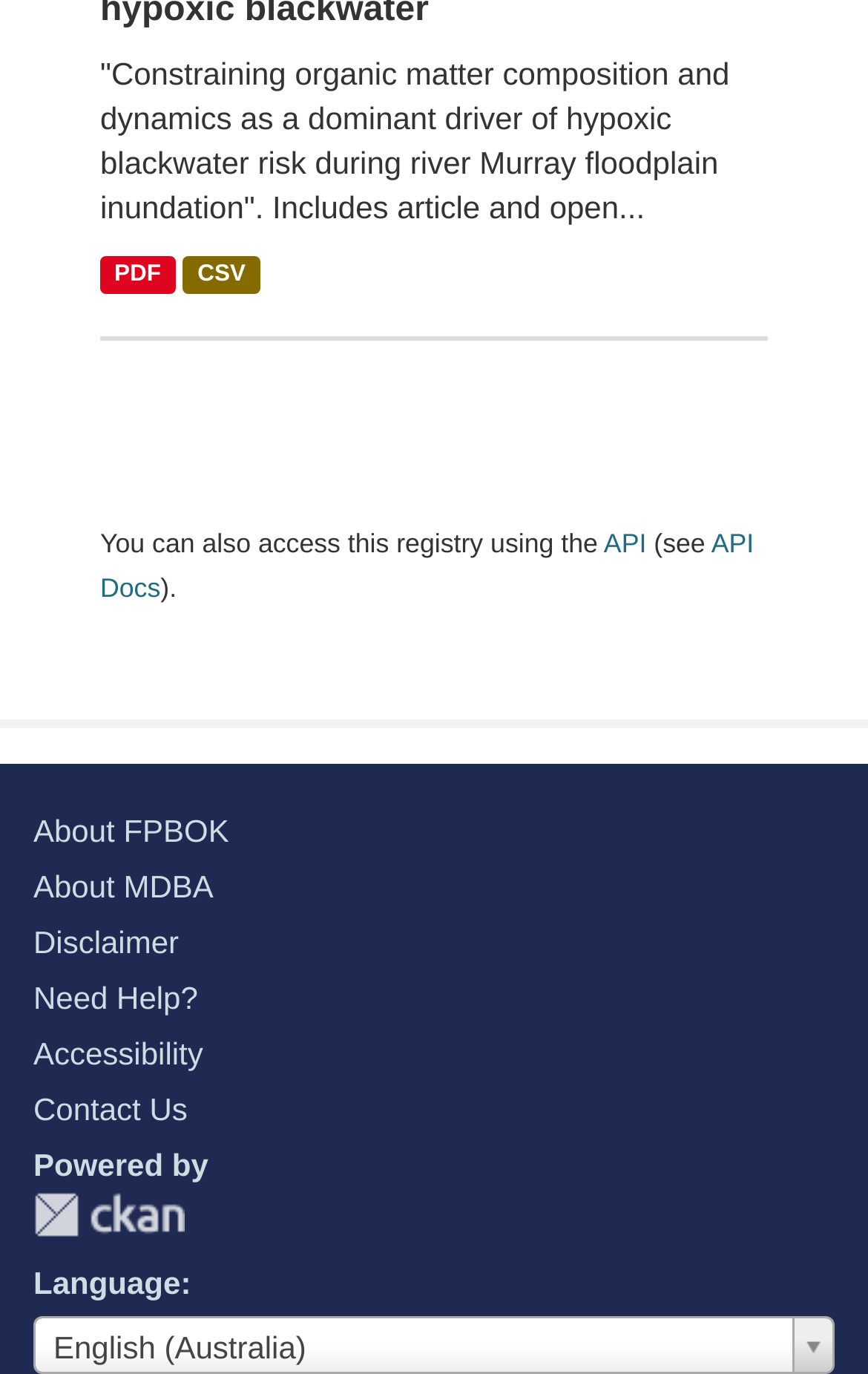Utilize the details in the image to give a detailed response to the question: How many file formats are available for the article?

Below the article title, there are two links, 'PDF' and 'CSV', which indicate that the article is available in two file formats.